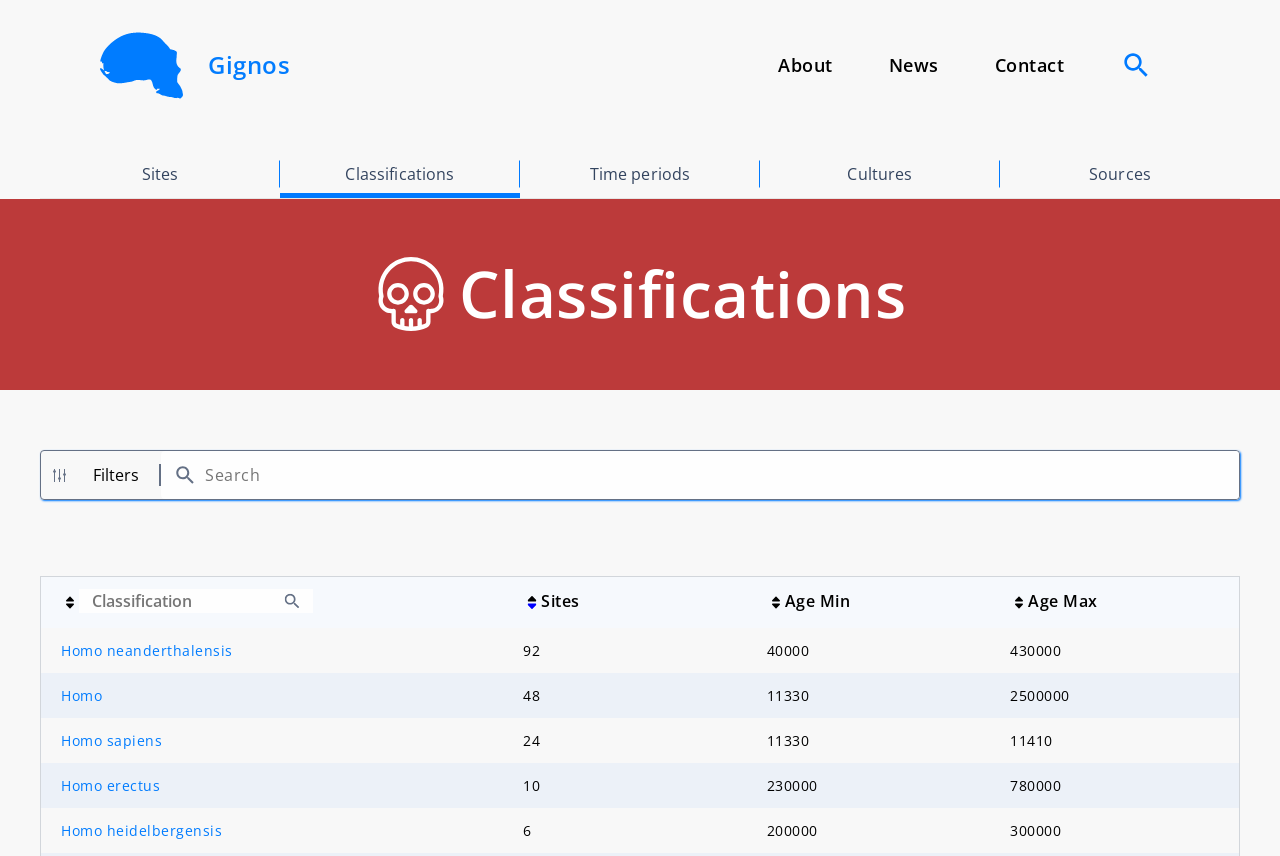Calculate the bounding box coordinates for the UI element based on the following description: "name="search[name]" placeholder="Classification"". Ensure the coordinates are four float numbers between 0 and 1, i.e., [left, top, right, bottom].

[0.062, 0.688, 0.244, 0.716]